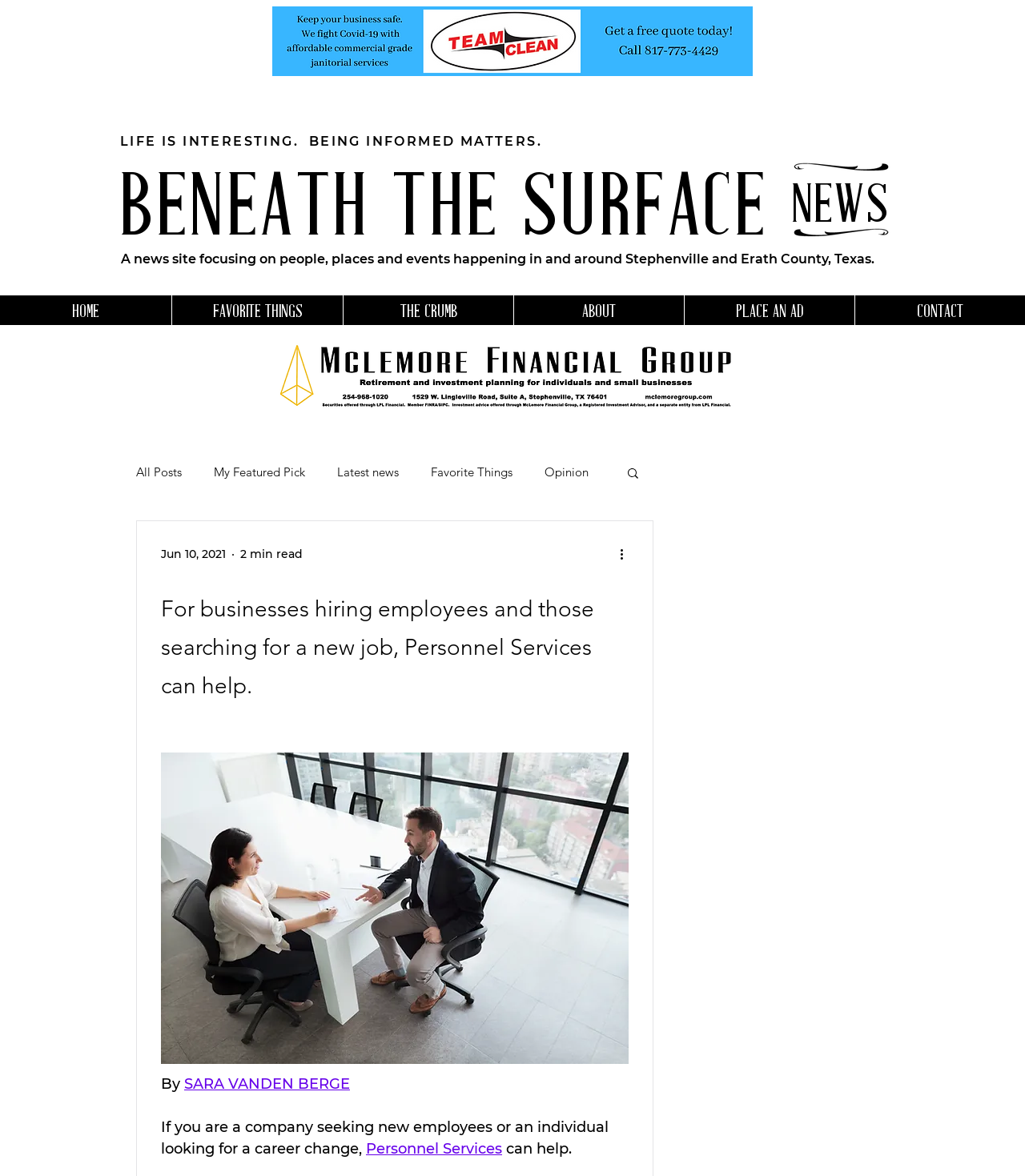Pinpoint the bounding box coordinates of the clickable element to carry out the following instruction: "View previous message."

None